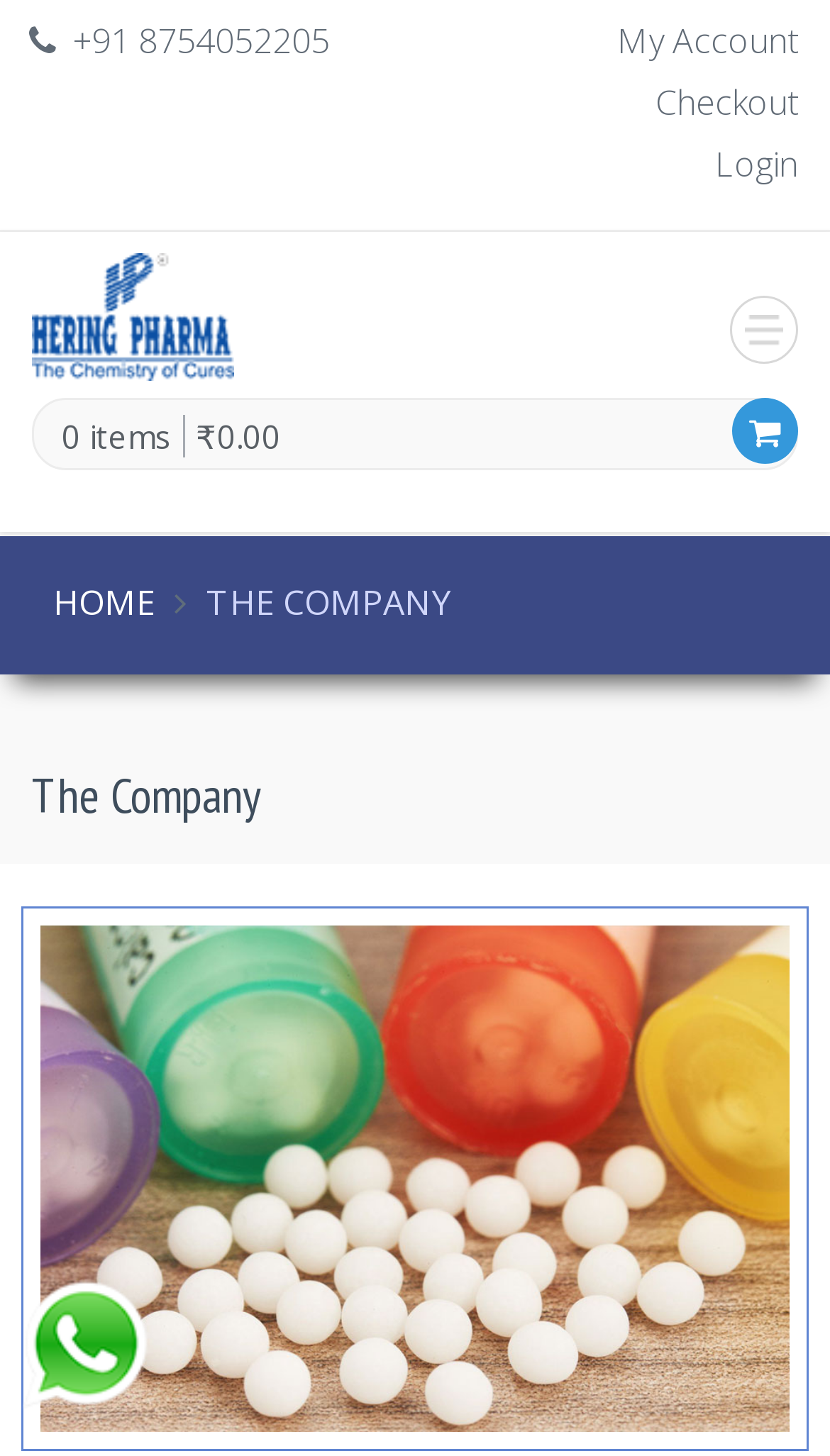Respond to the following query with just one word or a short phrase: 
What is the phone number?

+91 8754052205